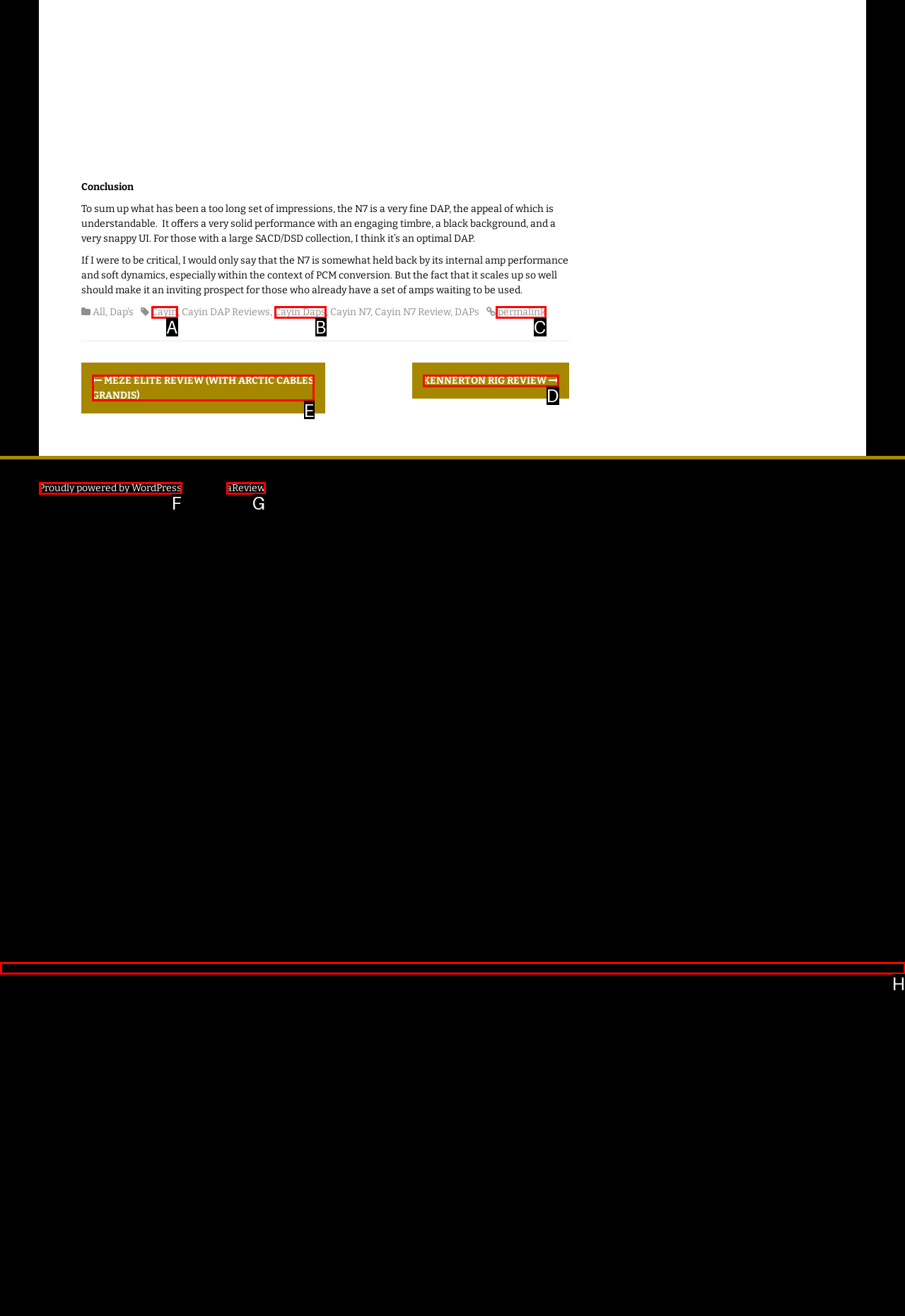Which HTML element should be clicked to perform the following task: Go to 'MEZE ELITE REVIEW'
Reply with the letter of the appropriate option.

E